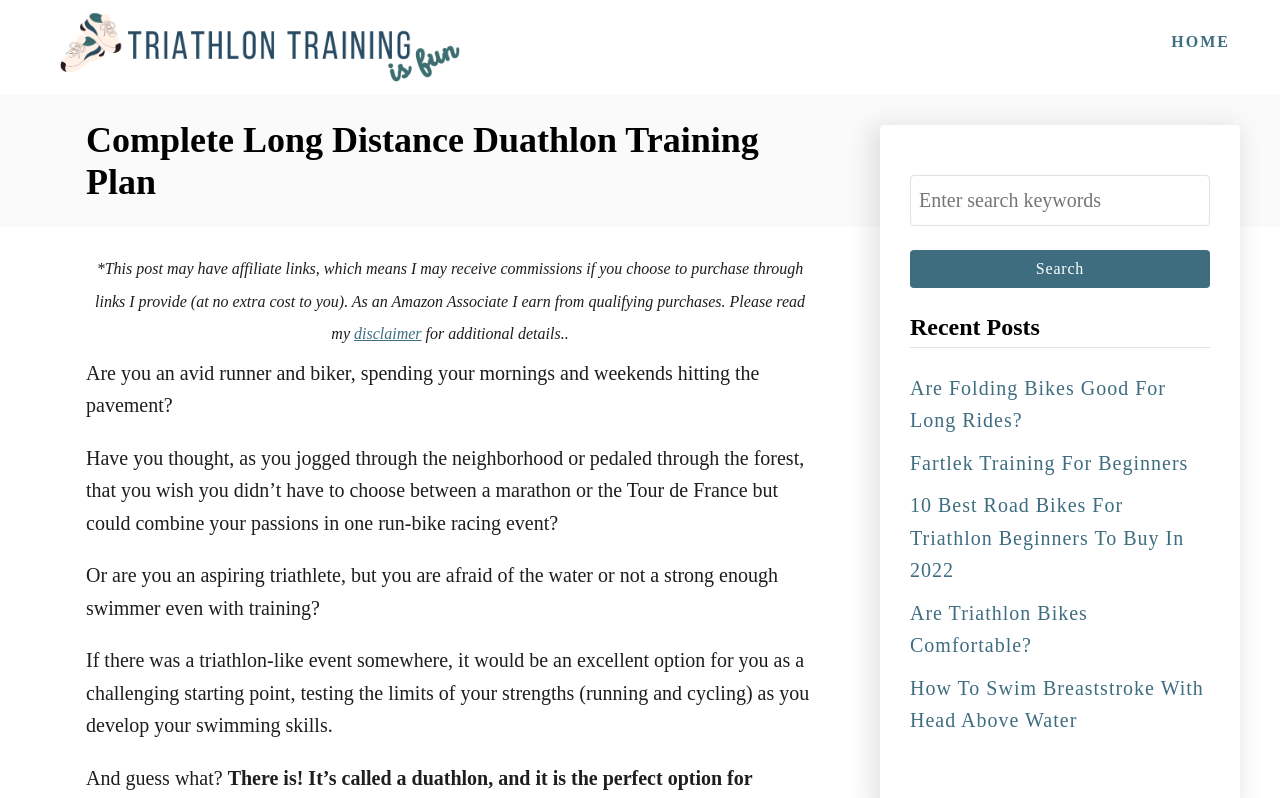Use a single word or phrase to answer the question: What is the purpose of the search bar?

To search the website